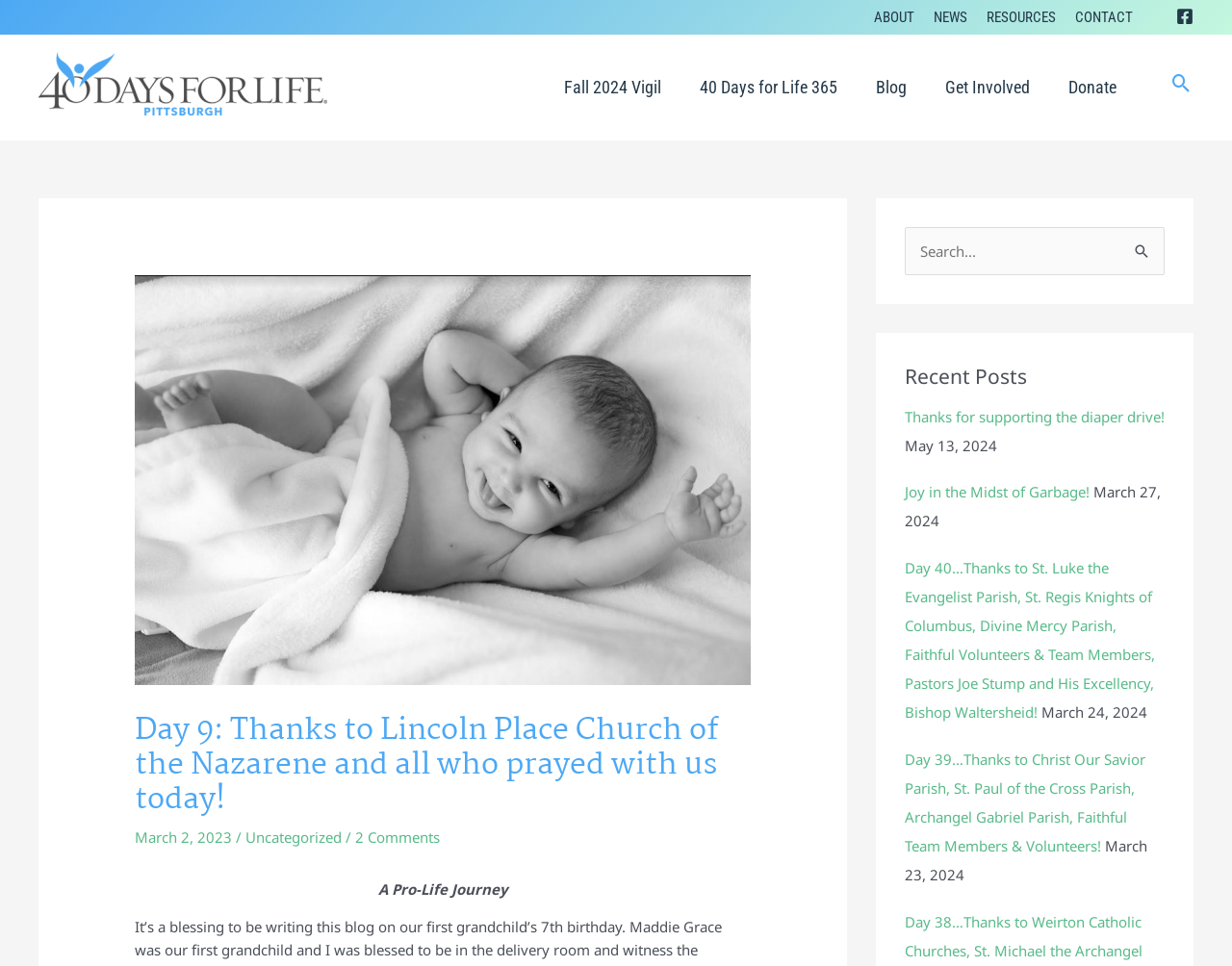Could you find the bounding box coordinates of the clickable area to complete this instruction: "Visit the Fall 2024 Vigil page"?

[0.442, 0.061, 0.552, 0.121]